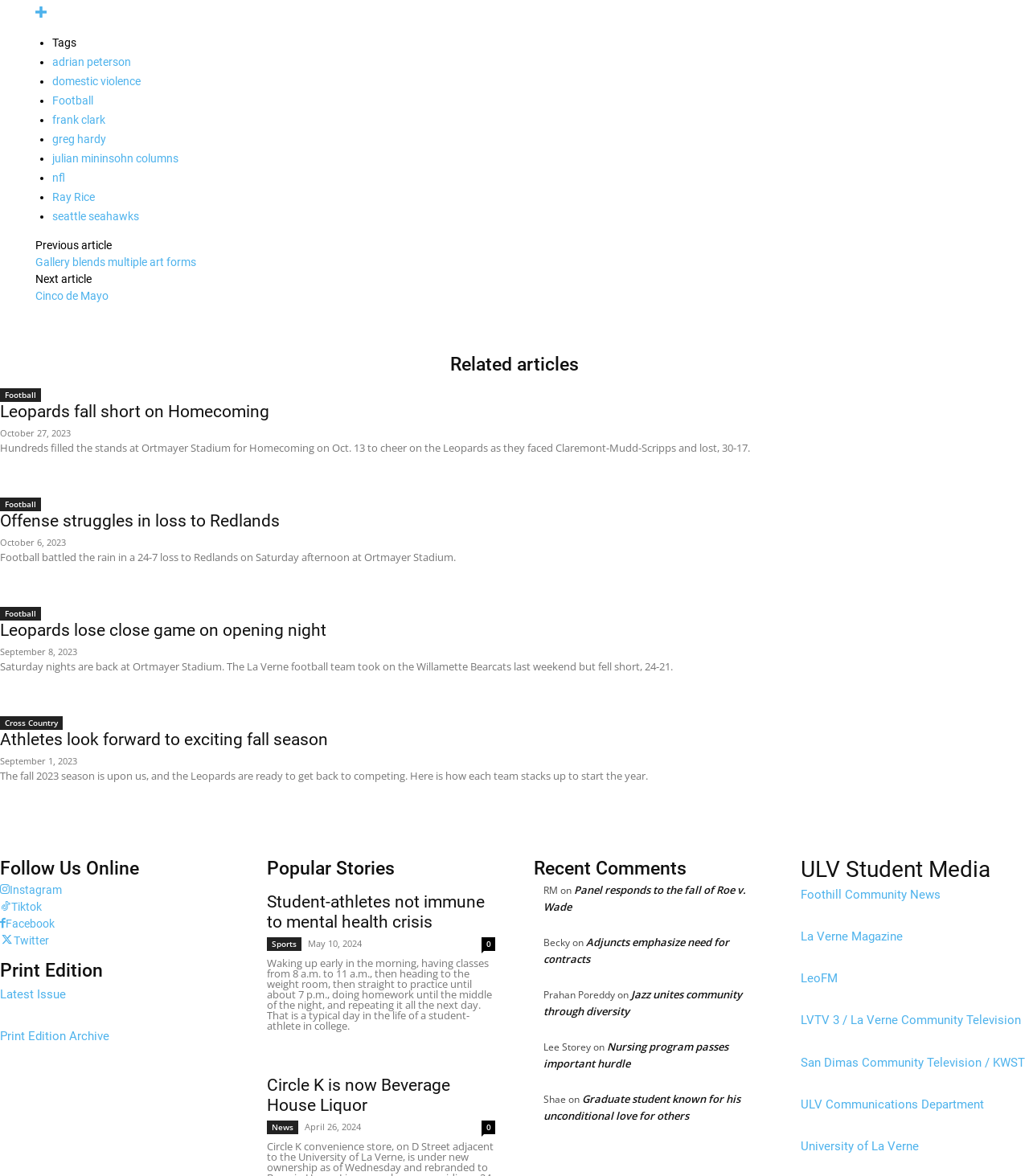What is the date of the article 'Athletes look forward to exciting fall season'?
Provide a detailed answer to the question using information from the image.

The date of the article 'Athletes look forward to exciting fall season' is September 1, 2023, which is mentioned as the time stamp for the article.